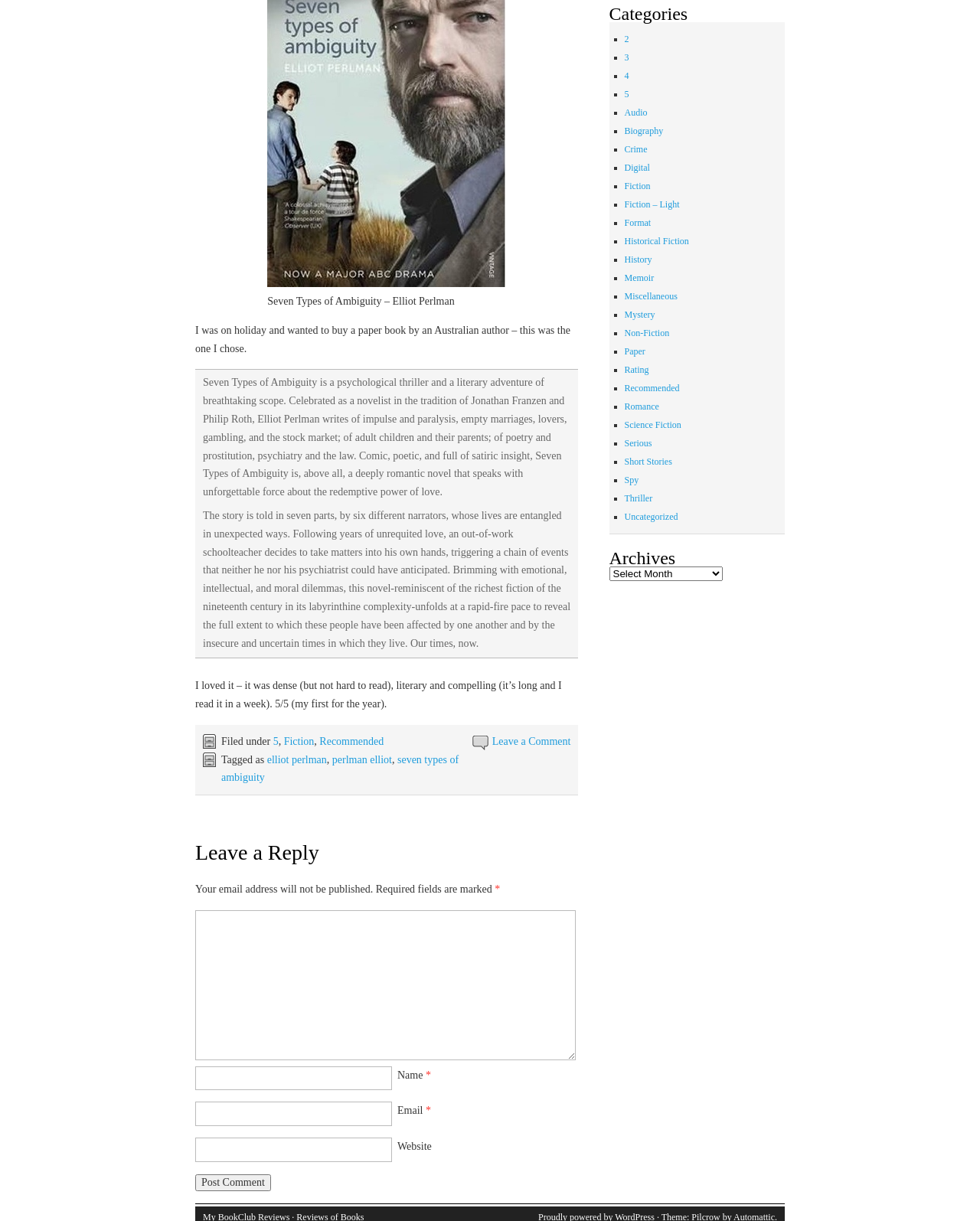Bounding box coordinates are specified in the format (top-left x, top-left y, bottom-right x, bottom-right y). All values are floating point numbers bounded between 0 and 1. Please provide the bounding box coordinate of the region this sentence describes: seven types of ambiguity

[0.226, 0.617, 0.468, 0.642]